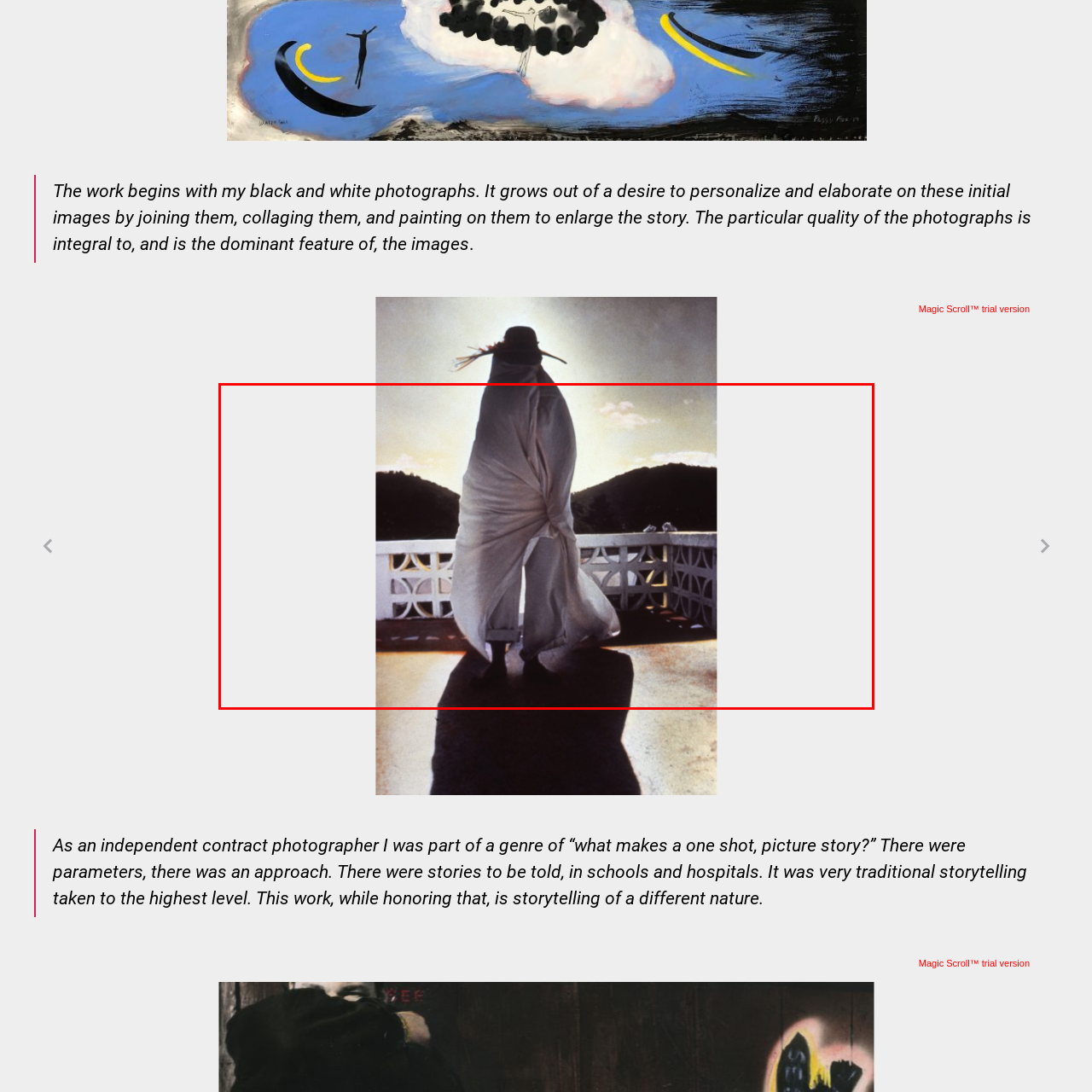Provide a detailed narrative of the image inside the red-bordered section.

The image presents a figure draped in a flowing white garment, standing on a balcony that overlooks rolling hills. The scene is bathed in soft, warm light, hinting at a serene moment during sunrise or sunset. The figure's pose, with fabric cascading and billowing around them, evokes a sense of both stillness and movement. This abstracted composition captures not just the physical presence of the figure but also hints at deeper themes of introspection and connection with nature. The intentional use of soft colors and textures adds to the emotional depth, encouraging viewers to engage with the story behind this moment. The surrounding architecture, partially visible, suggests a space that is both intimate and expansive, merging the boundaries of indoors and outdoors. Overall, this image encapsulates a powerful blend of art and emotion, inviting reflection on personal narratives and the beauty of the natural world.